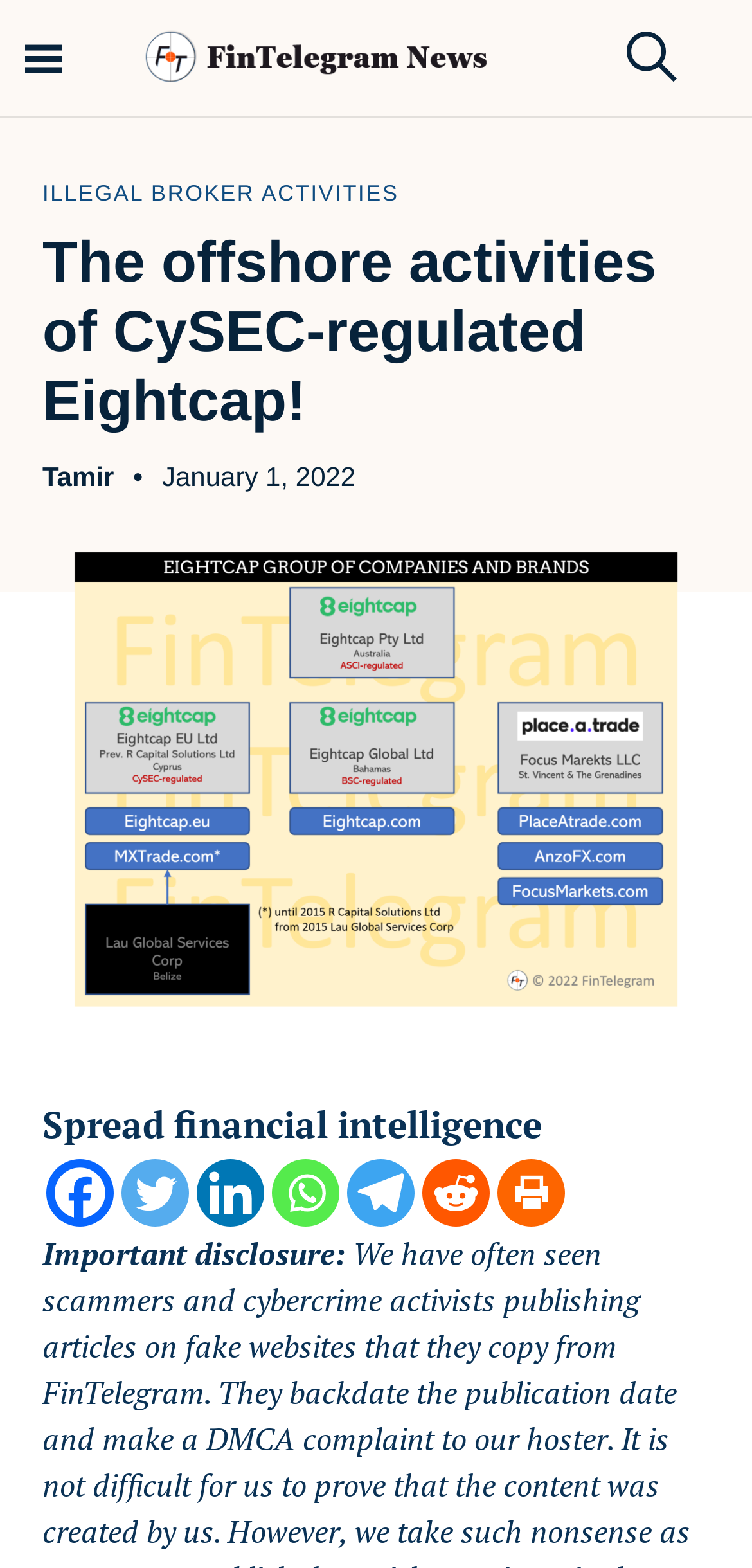Can you find the bounding box coordinates for the UI element given this description: "tamir"? Provide the coordinates as four float numbers between 0 and 1: [left, top, right, bottom].

[0.056, 0.294, 0.152, 0.314]